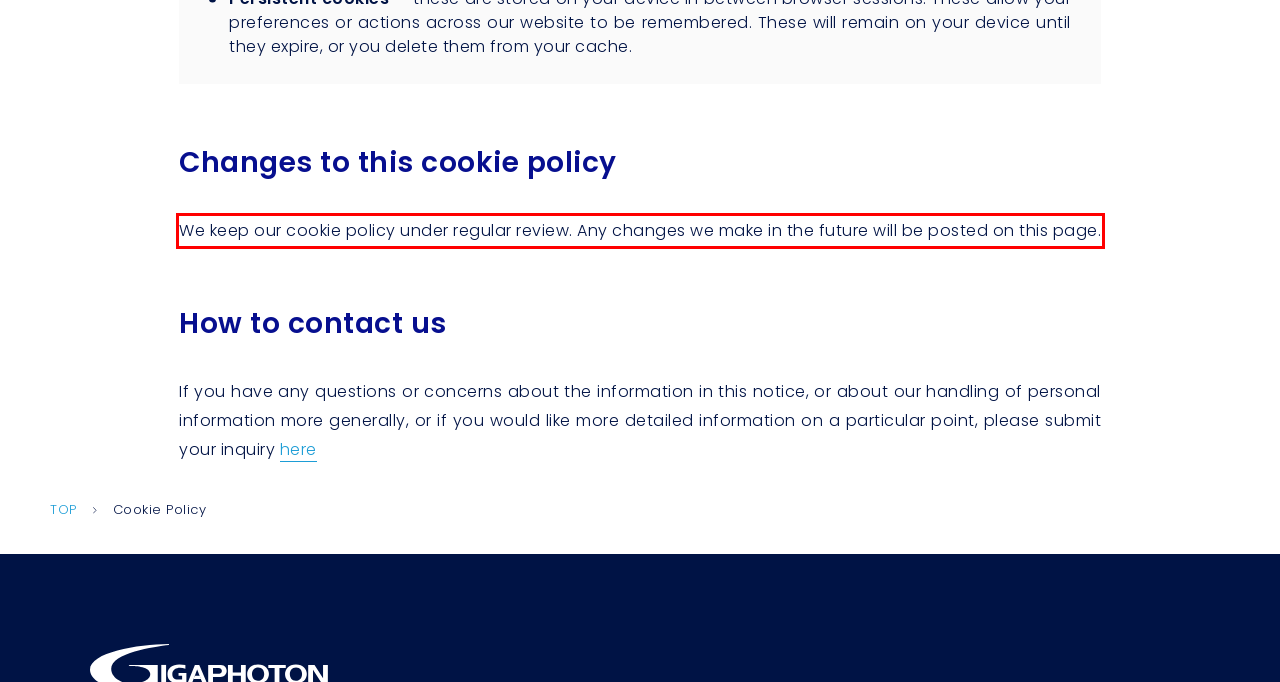You have a webpage screenshot with a red rectangle surrounding a UI element. Extract the text content from within this red bounding box.

We keep our cookie policy under regular review. Any changes we make in the future will be posted on this page.